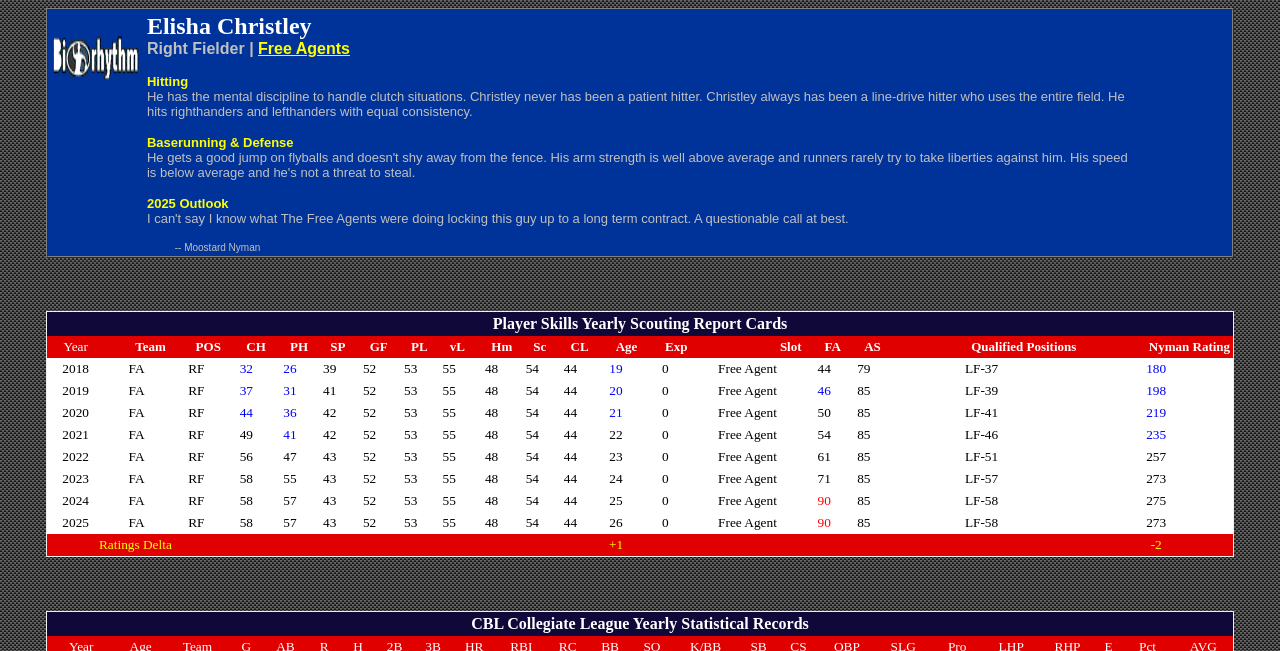What team did Elisha Christley play for in 2019?
Examine the image and give a concise answer in one word or a short phrase.

FA